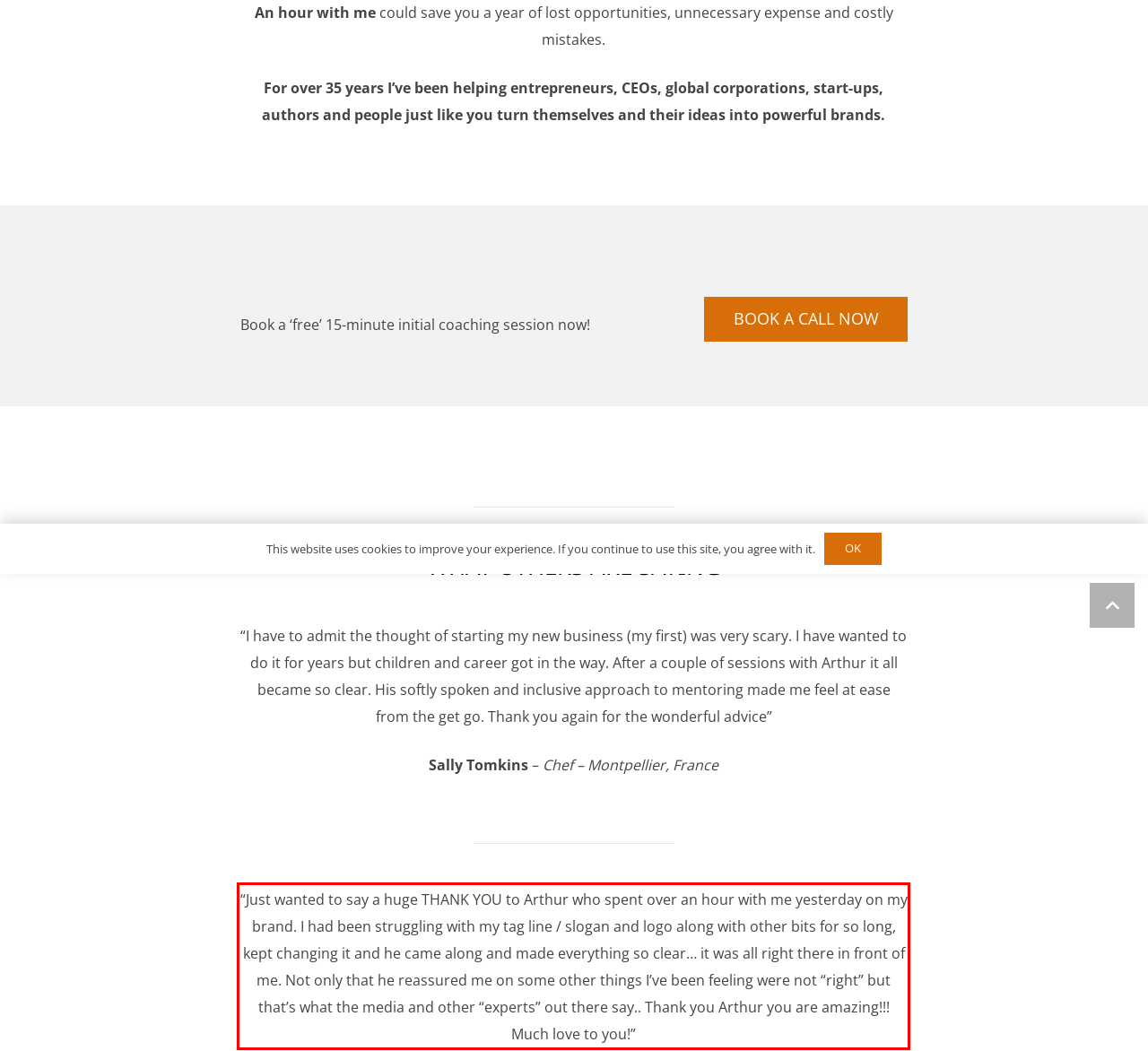Analyze the screenshot of the webpage and extract the text from the UI element that is inside the red bounding box.

“Just wanted to say a huge THANK YOU to Arthur who spent over an hour with me yesterday on my brand. I had been struggling with my tag line / slogan and logo along with other bits for so long, kept changing it and he came along and made everything so clear… it was all right there in front of me. Not only that he reassured me on some other things I’ve been feeling were not “right” but that’s what the media and other “experts” out there say.. Thank you Arthur you are amazing!!! Much love to you!”